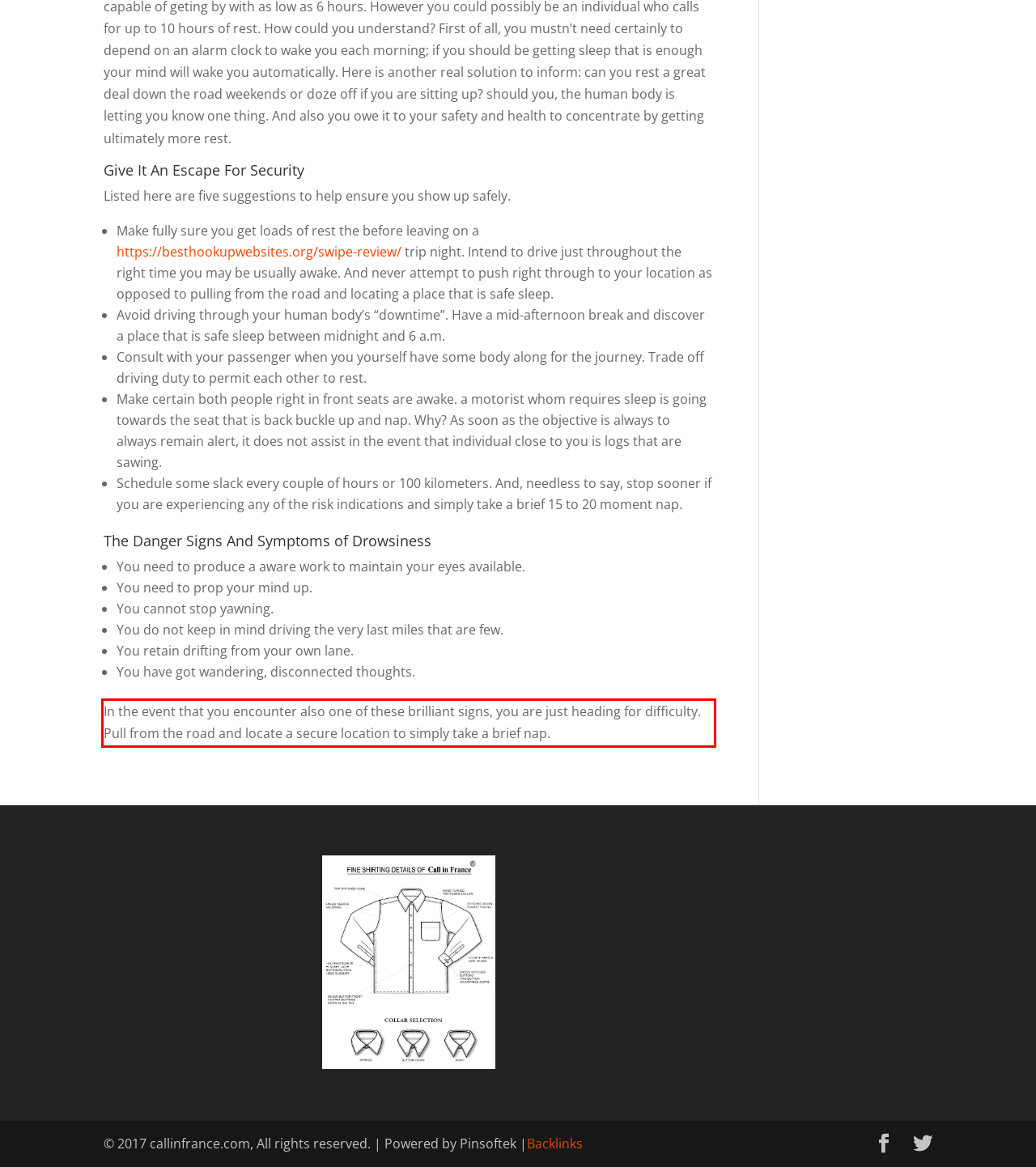Given a screenshot of a webpage with a red bounding box, please identify and retrieve the text inside the red rectangle.

In the event that you encounter also one of these brilliant signs, you are just heading for difficulty. Pull from the road and locate a secure location to simply take a brief nap.